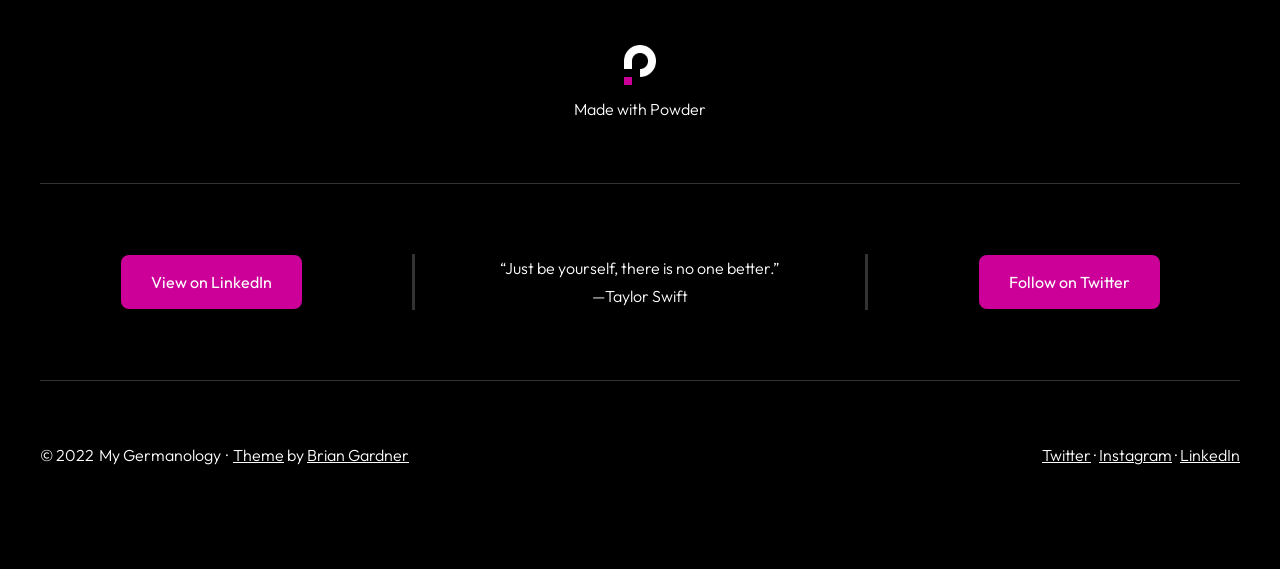What is the year of the copyright?
Refer to the image and provide a one-word or short phrase answer.

2022